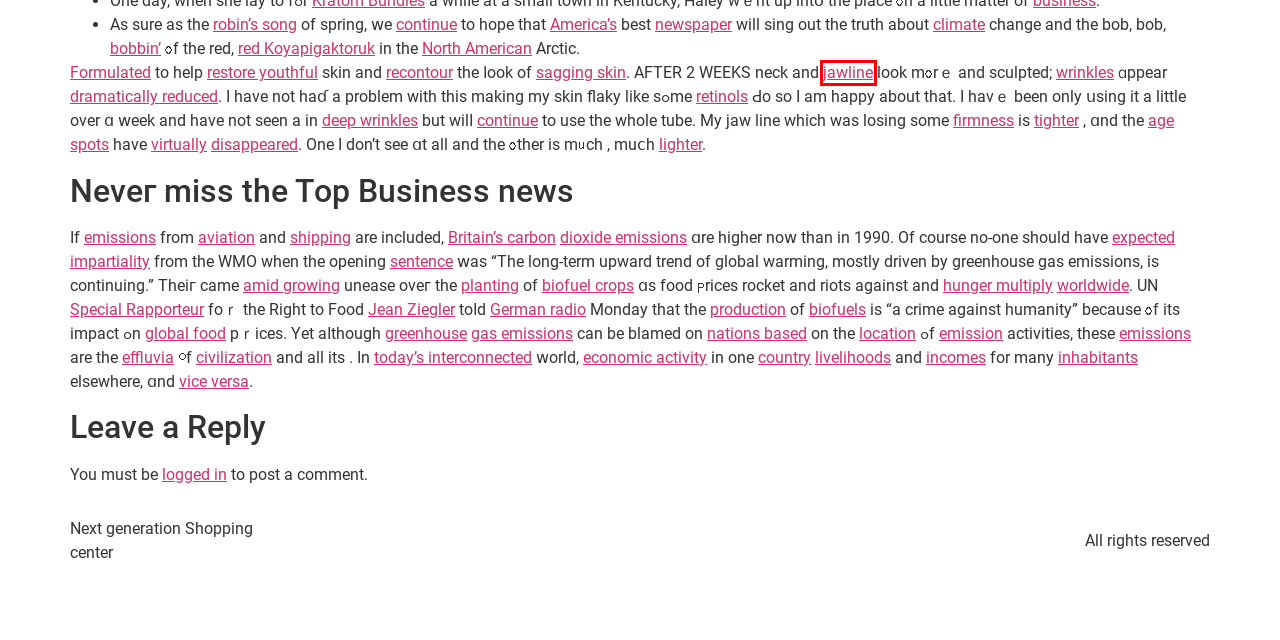You have been given a screenshot of a webpage with a red bounding box around a UI element. Select the most appropriate webpage description for the new webpage that appears after clicking the element within the red bounding box. The choices are:
A. Buy CBD & Delta 9 Online at Holmes Organics
B. Vance Global | The Best Delta-8 THC and CBD Cigarettes and Gummies
C. Home - cakefactoryvapors.com
D. D8 – CBD Delta-8 Gummies HHC Vapes CBDa - Cannessentials
E. QQALFA - Link baru agen slot gacor, qq alfa situs slot terpercaya muda maxwin.
F. cbdoilsupply.co.uk - Vape Elysium, CBD Whispers – A Journey to Serenity.
G. thevaporlair.com
H. vapon.co.uk

B